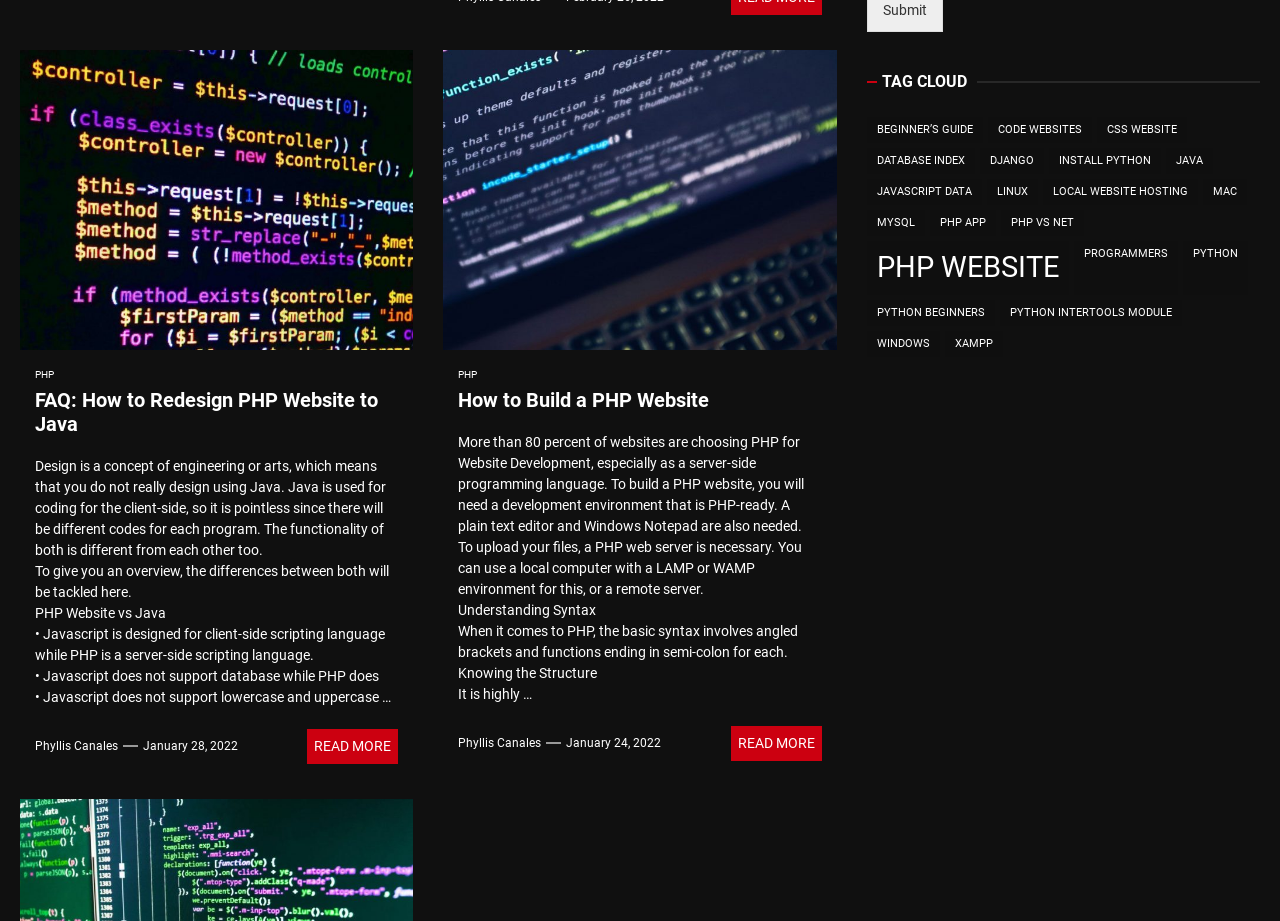Provide a brief response to the question using a single word or phrase: 
What is the name of the author of the first article?

Phyllis Canales